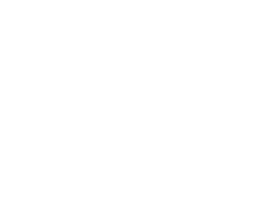Provide a short answer to the following question with just one word or phrase: What is the purpose of the accompanying text?

Call to action or awareness